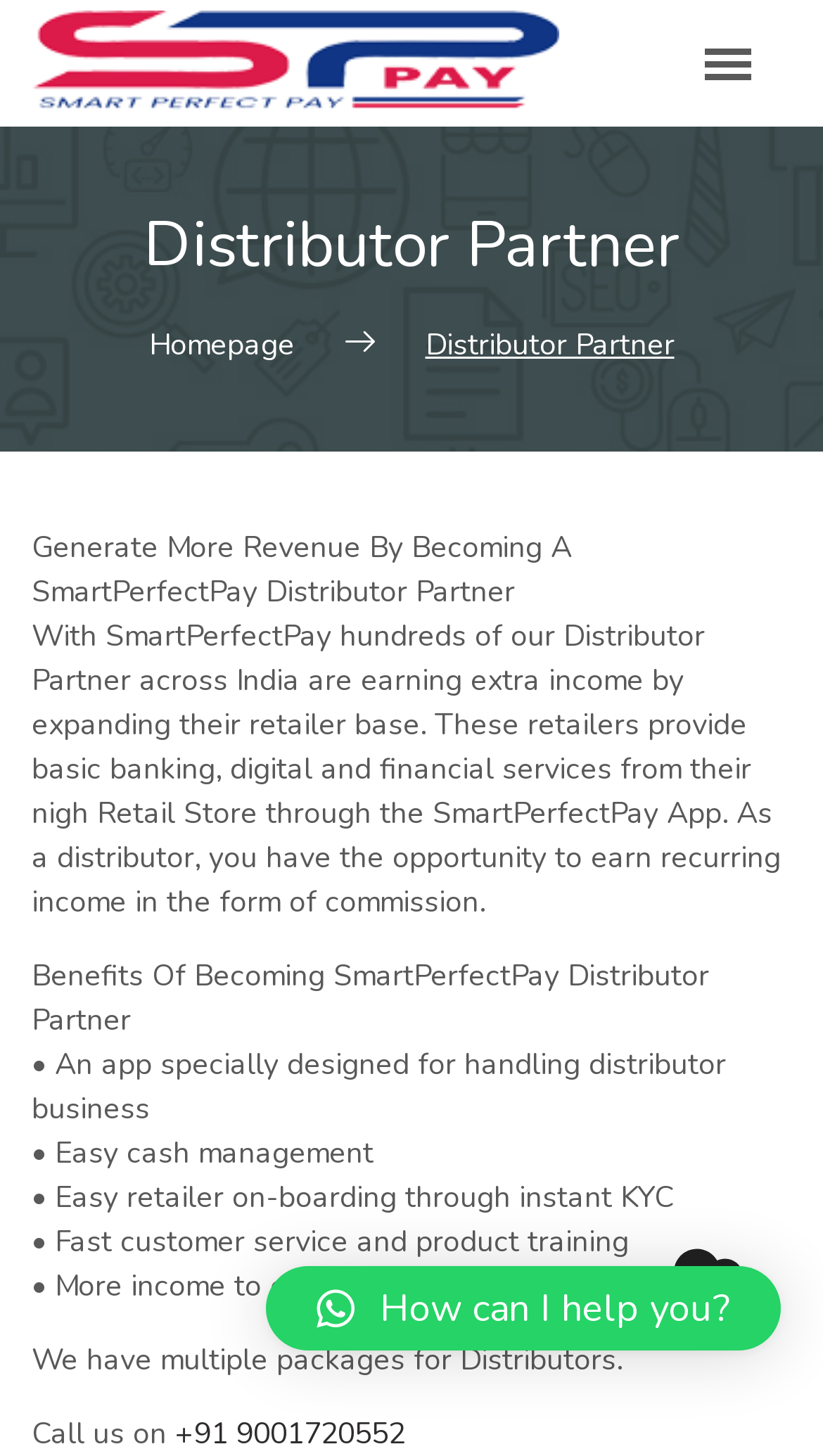How can I contact SmartPerfectPay for more information?
Please provide a single word or phrase answer based on the image.

Call +91 9001720552